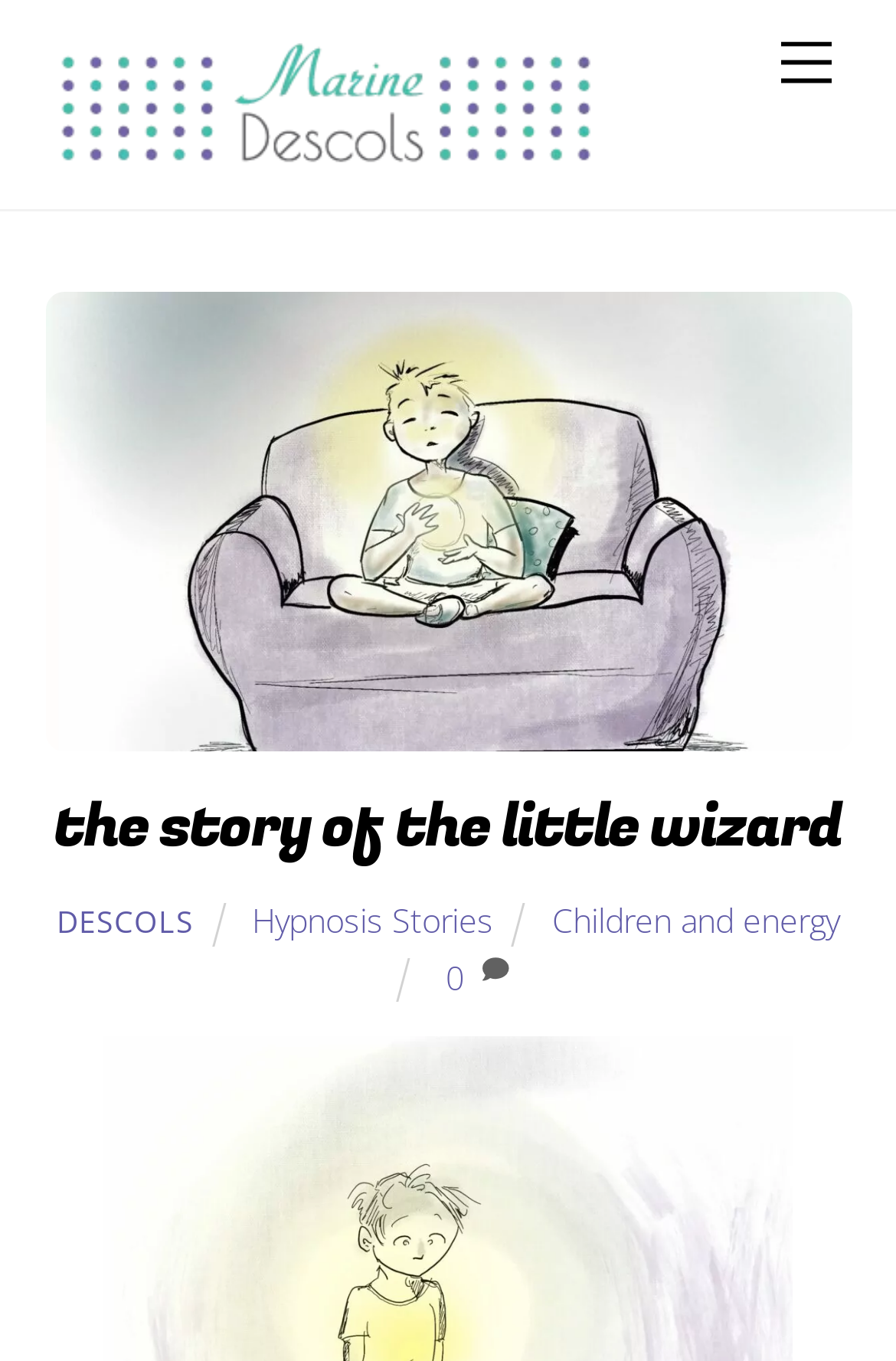Provide your answer in one word or a succinct phrase for the question: 
How many links are there in the webpage?

7